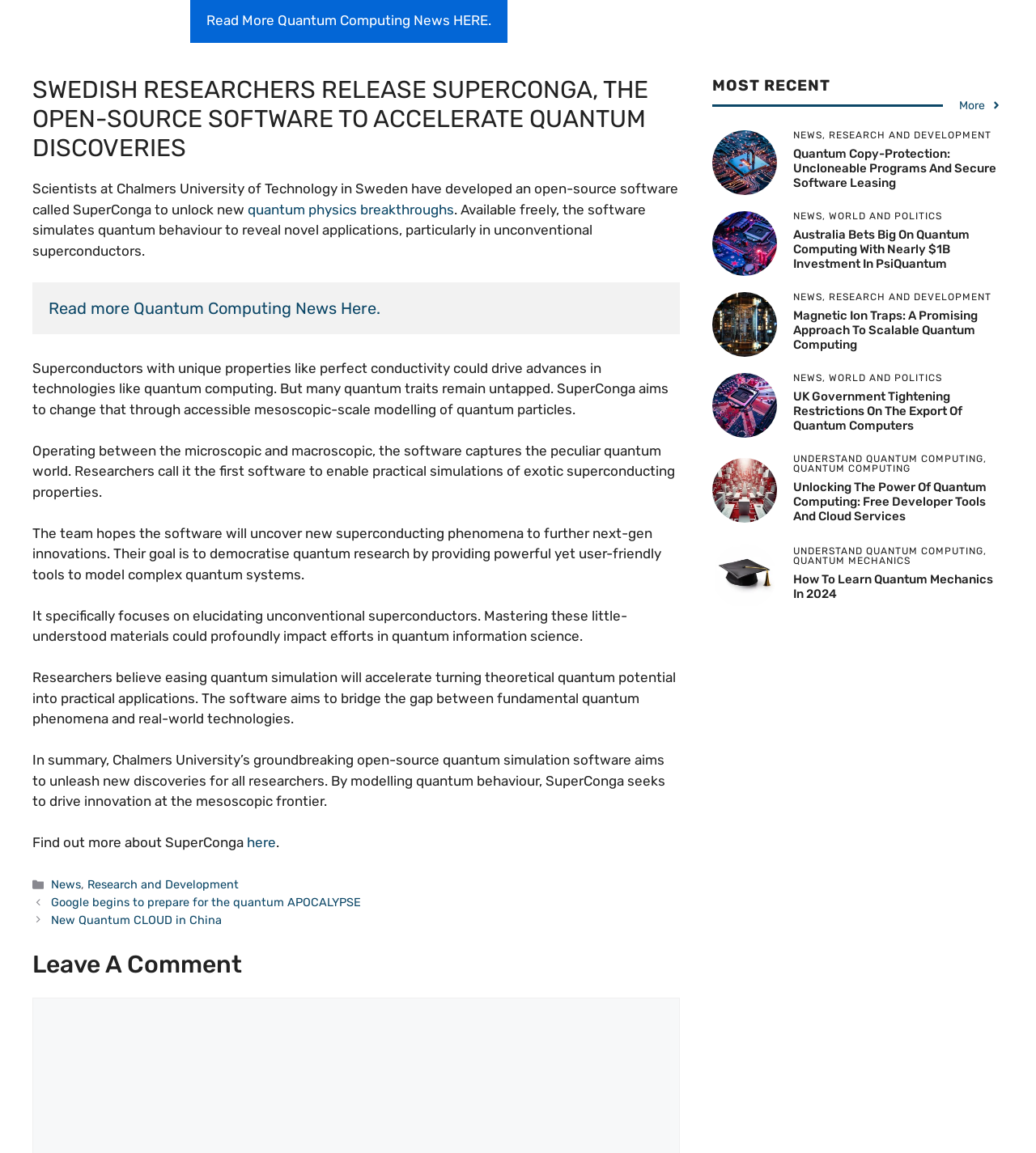Based on the element description: "most recent", identify the bounding box coordinates for this UI element. The coordinates must be four float numbers between 0 and 1, listed as [left, top, right, bottom].

[0.688, 0.066, 0.802, 0.082]